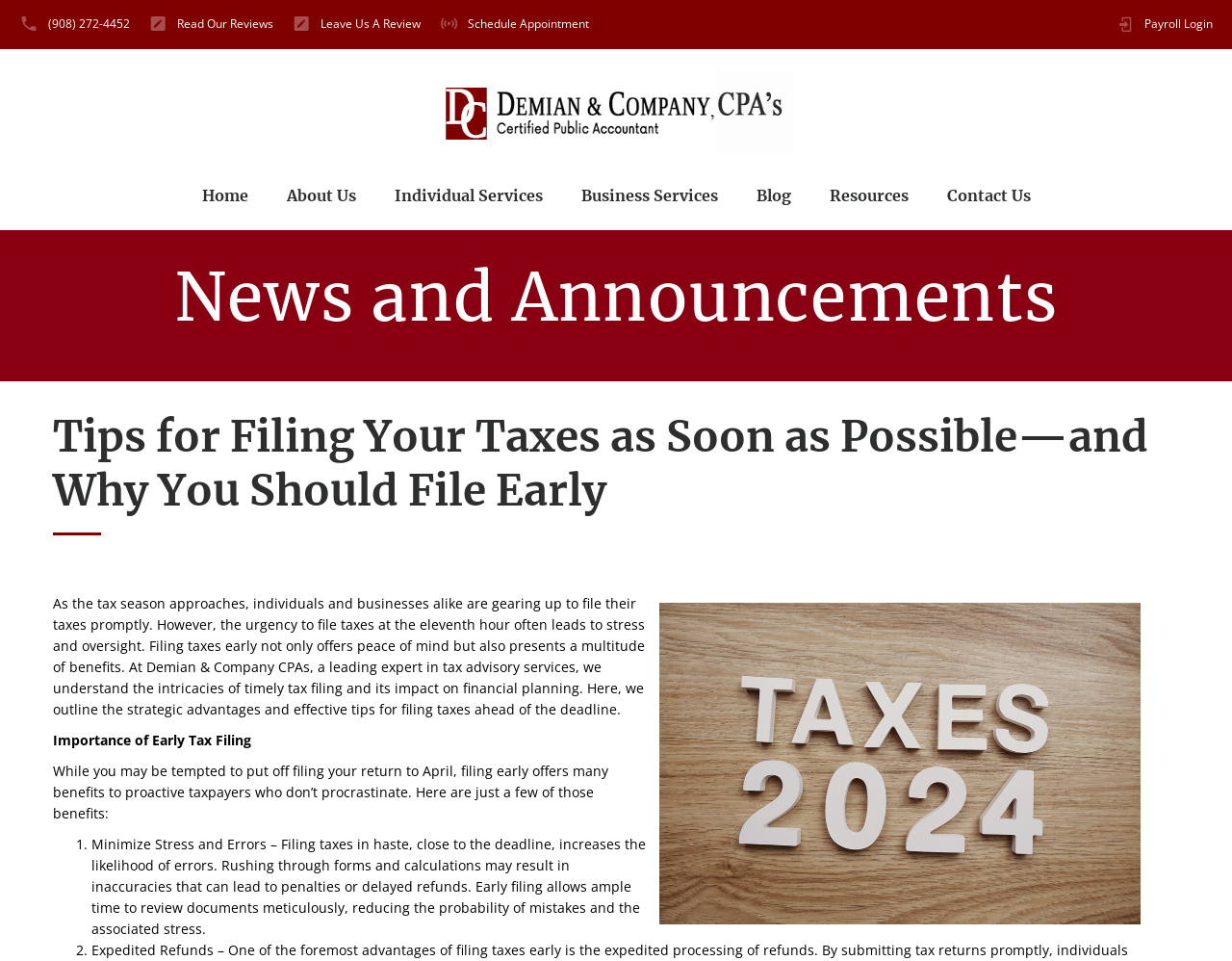Use a single word or phrase to answer the question:
What is the main topic of the article?

Filing taxes early